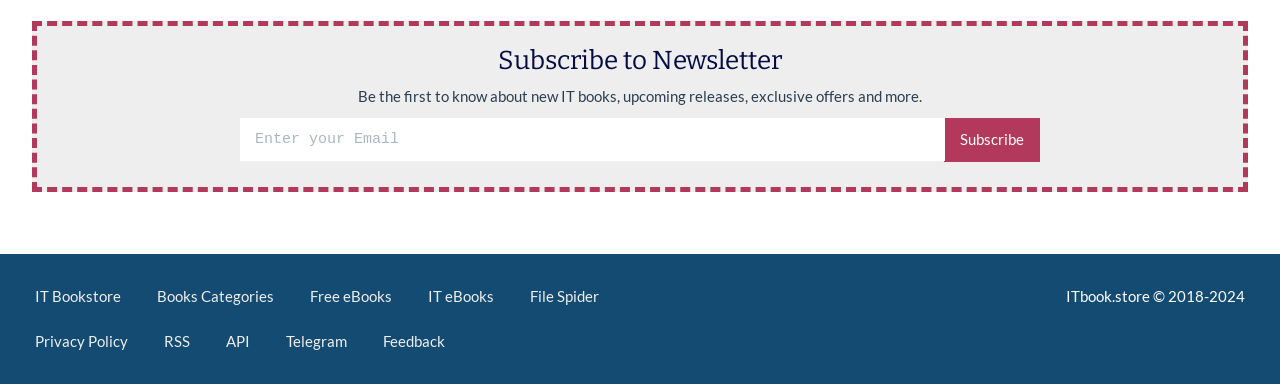Determine the bounding box for the UI element as described: "Privacy Policy". The coordinates should be represented as four float numbers between 0 and 1, formatted as [left, top, right, bottom].

[0.027, 0.864, 0.1, 0.911]